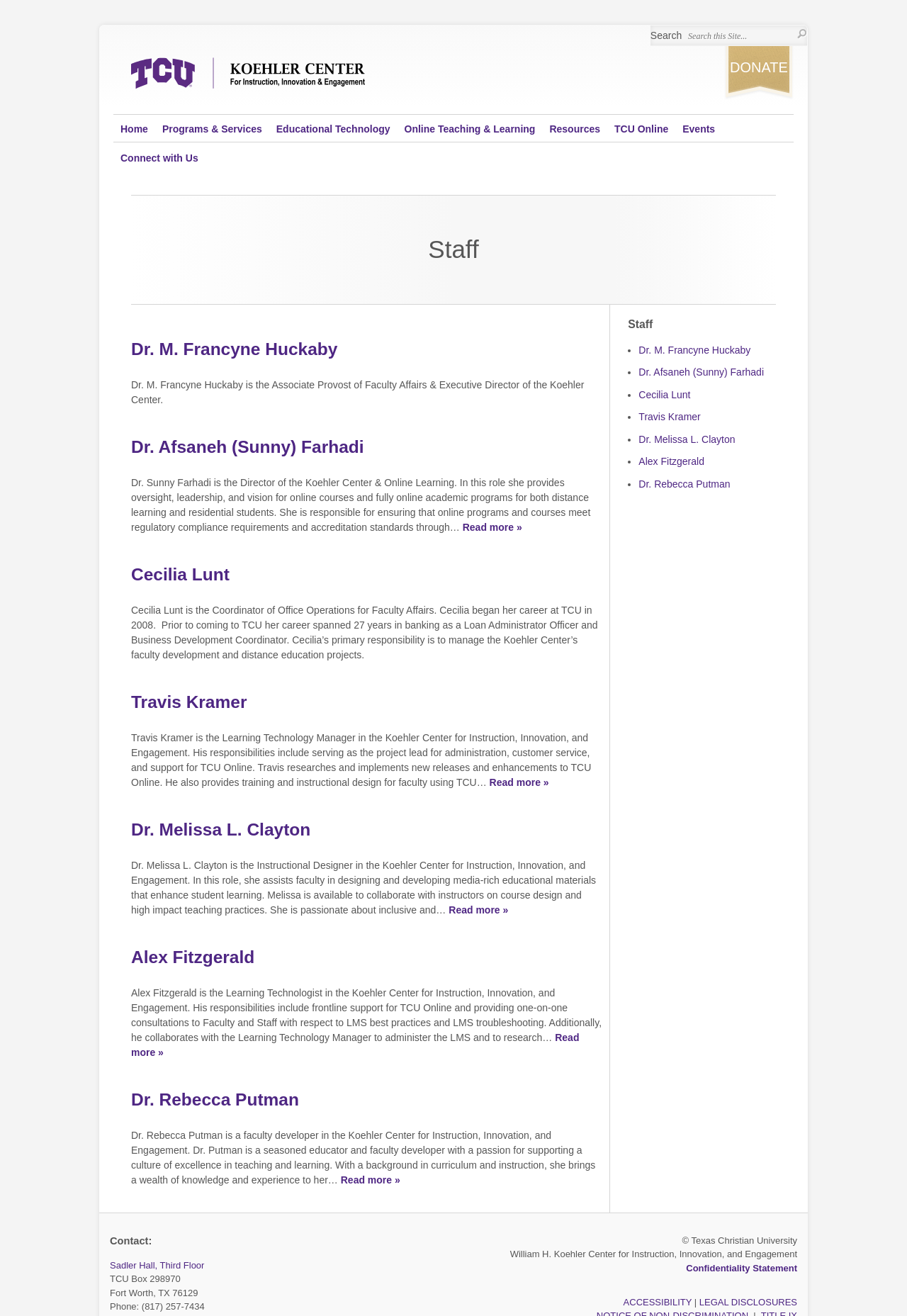Locate the bounding box coordinates of the clickable element to fulfill the following instruction: "Read more about Dr. M. Francyne Huckaby". Provide the coordinates as four float numbers between 0 and 1 in the format [left, top, right, bottom].

[0.189, 0.258, 0.372, 0.272]